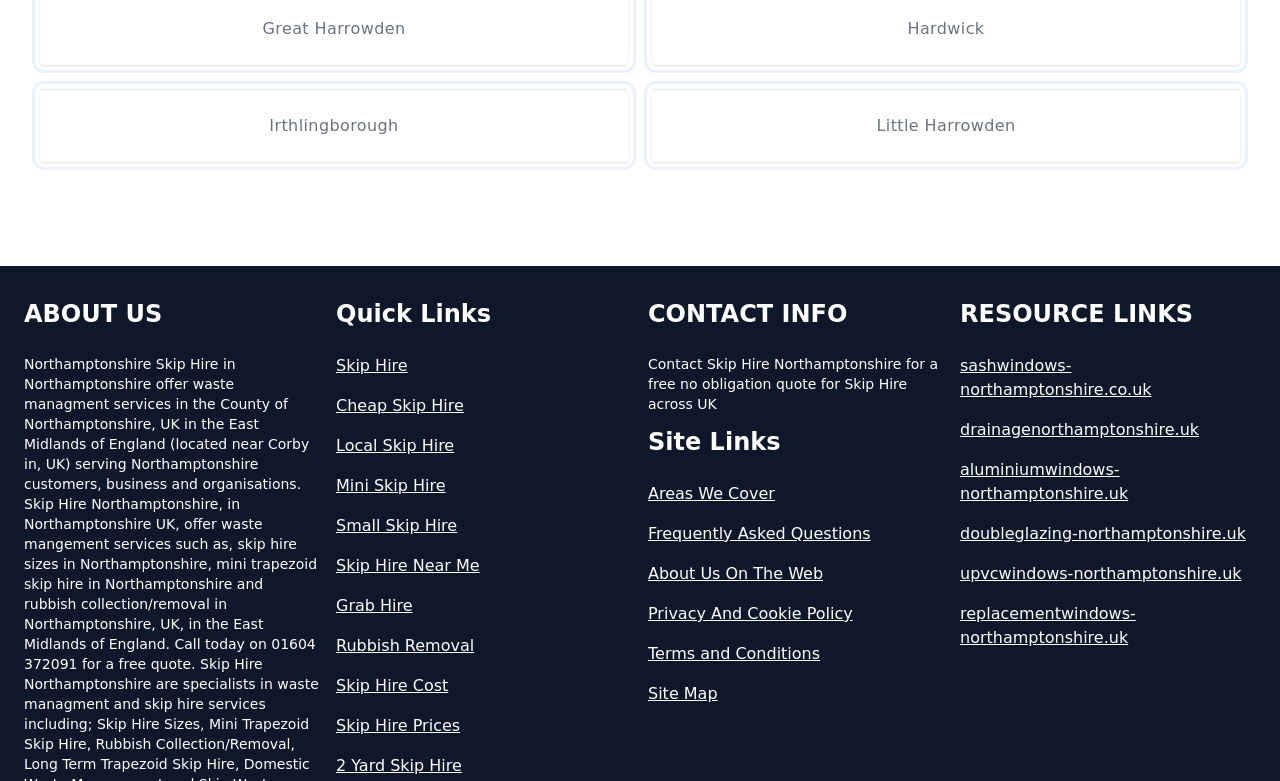What is the purpose of the 'Quick Links' section?
Answer the question with a thorough and detailed explanation.

The 'Quick Links' section provides quick access to various services offered by the company, such as 'Skip Hire', 'Grab Hire', 'Rubbish Removal', and others, allowing users to easily navigate to the desired service.